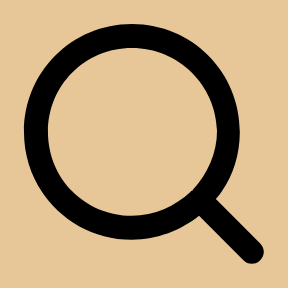What does the magnifying glass icon signify?
Using the information from the image, answer the question thoroughly.

According to the caption, the magnifying glass icon is commonly associated with search functionality, indicating that it is used to signify a search feature on websites, encouraging users to input queries or explore content more deeply.